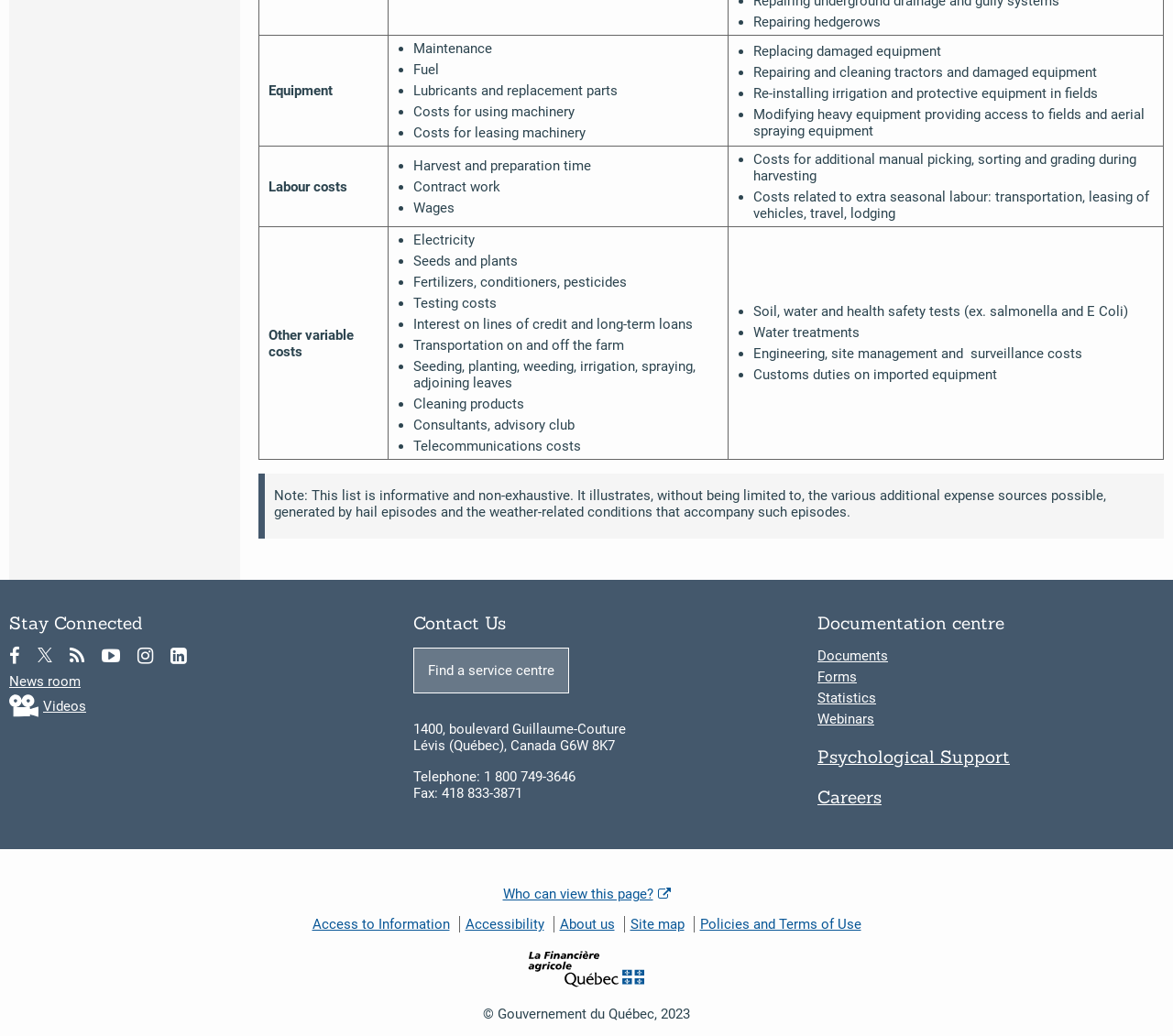Ascertain the bounding box coordinates for the UI element detailed here: "News room". The coordinates should be provided as [left, top, right, bottom] with each value being a float between 0 and 1.

[0.008, 0.65, 0.069, 0.666]